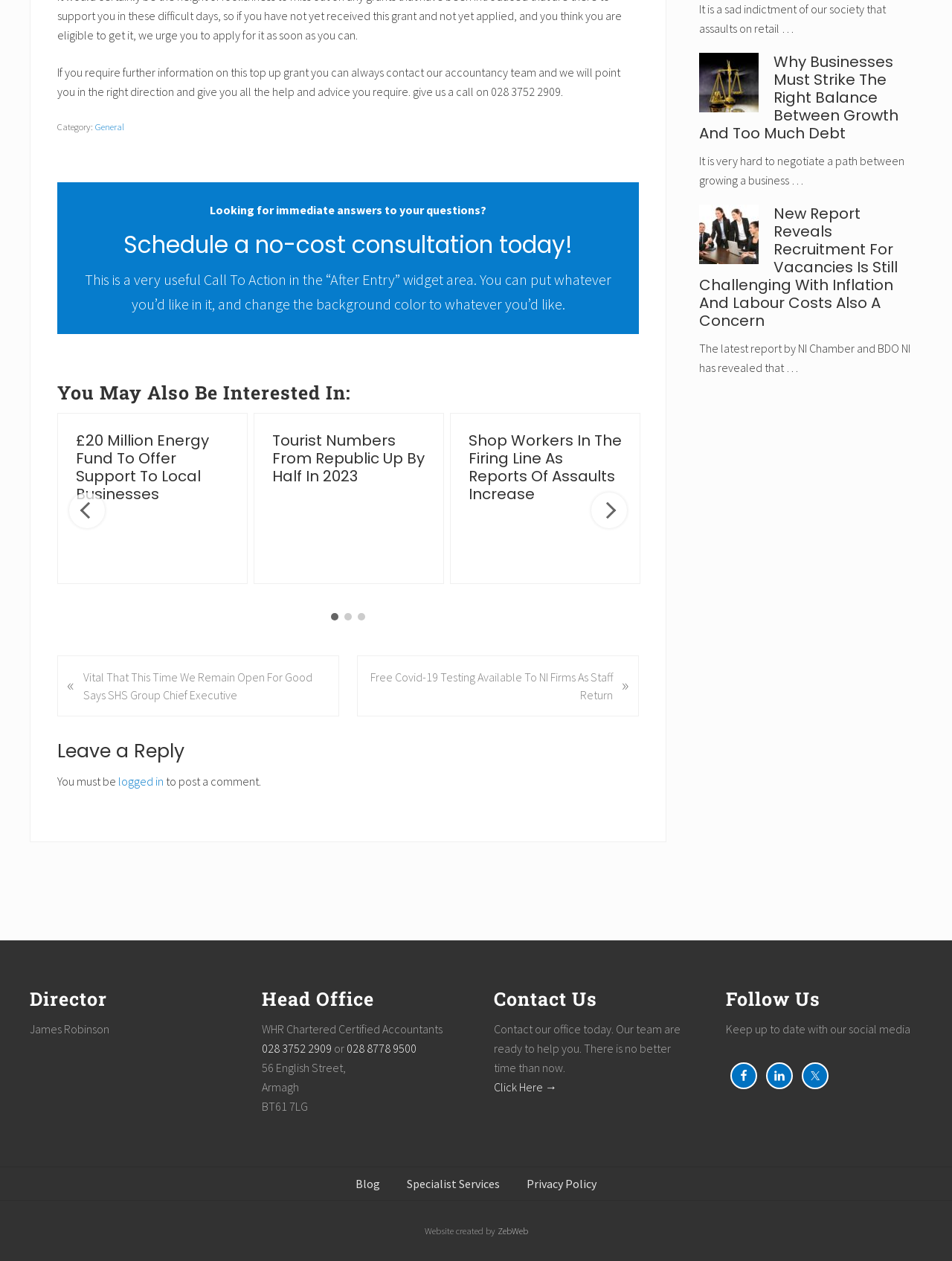What is the title of the latest article?
Please provide a single word or phrase as your answer based on the screenshot.

Why Businesses Must Strike The Right Balance Between Growth And Too Much Debt